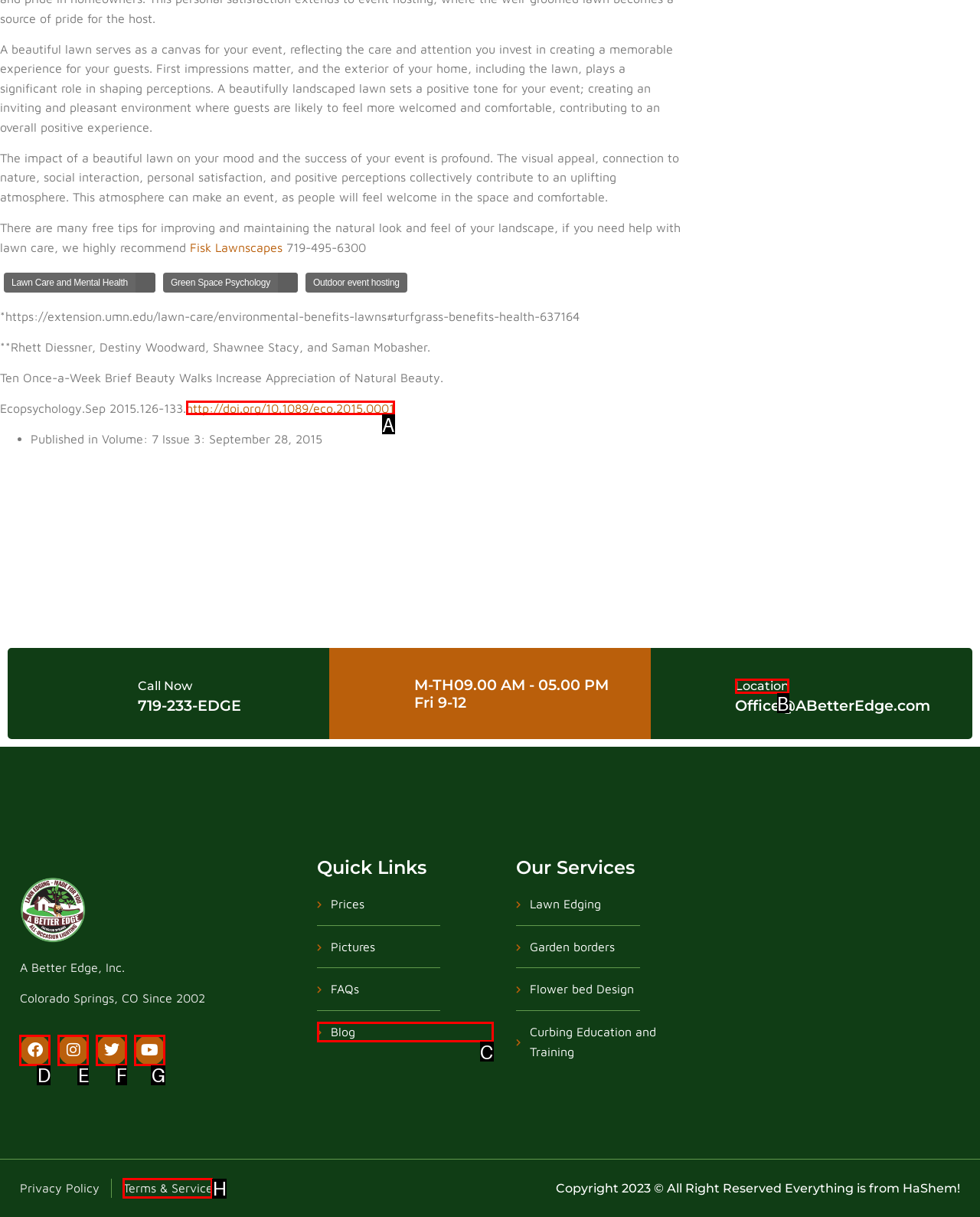Identify the letter of the option that should be selected to accomplish the following task: Visit the 'Location' page. Provide the letter directly.

B